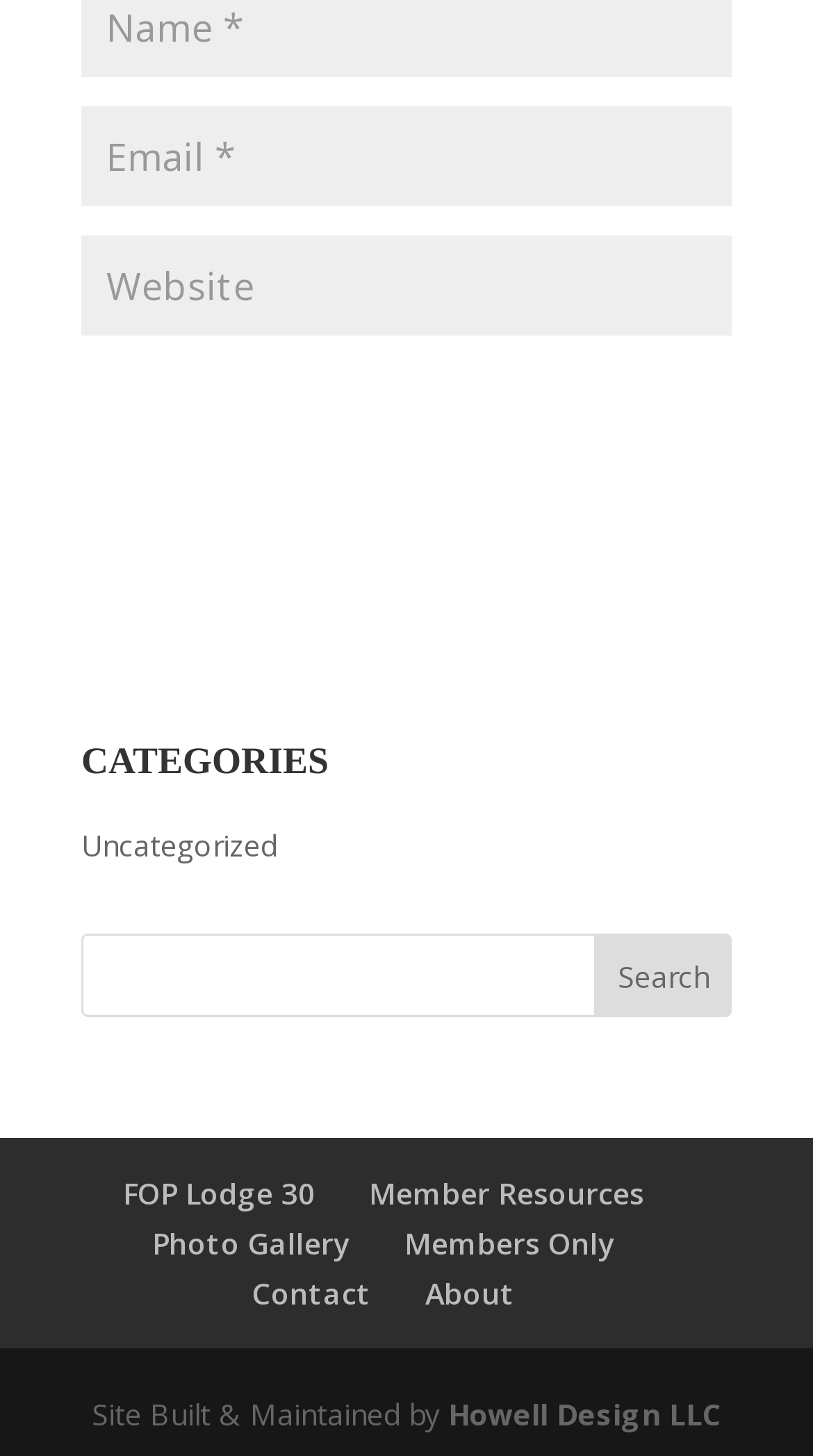Please locate the bounding box coordinates for the element that should be clicked to achieve the following instruction: "Click on 'You may be also interested in…'". Ensure the coordinates are given as four float numbers between 0 and 1, i.e., [left, top, right, bottom].

None